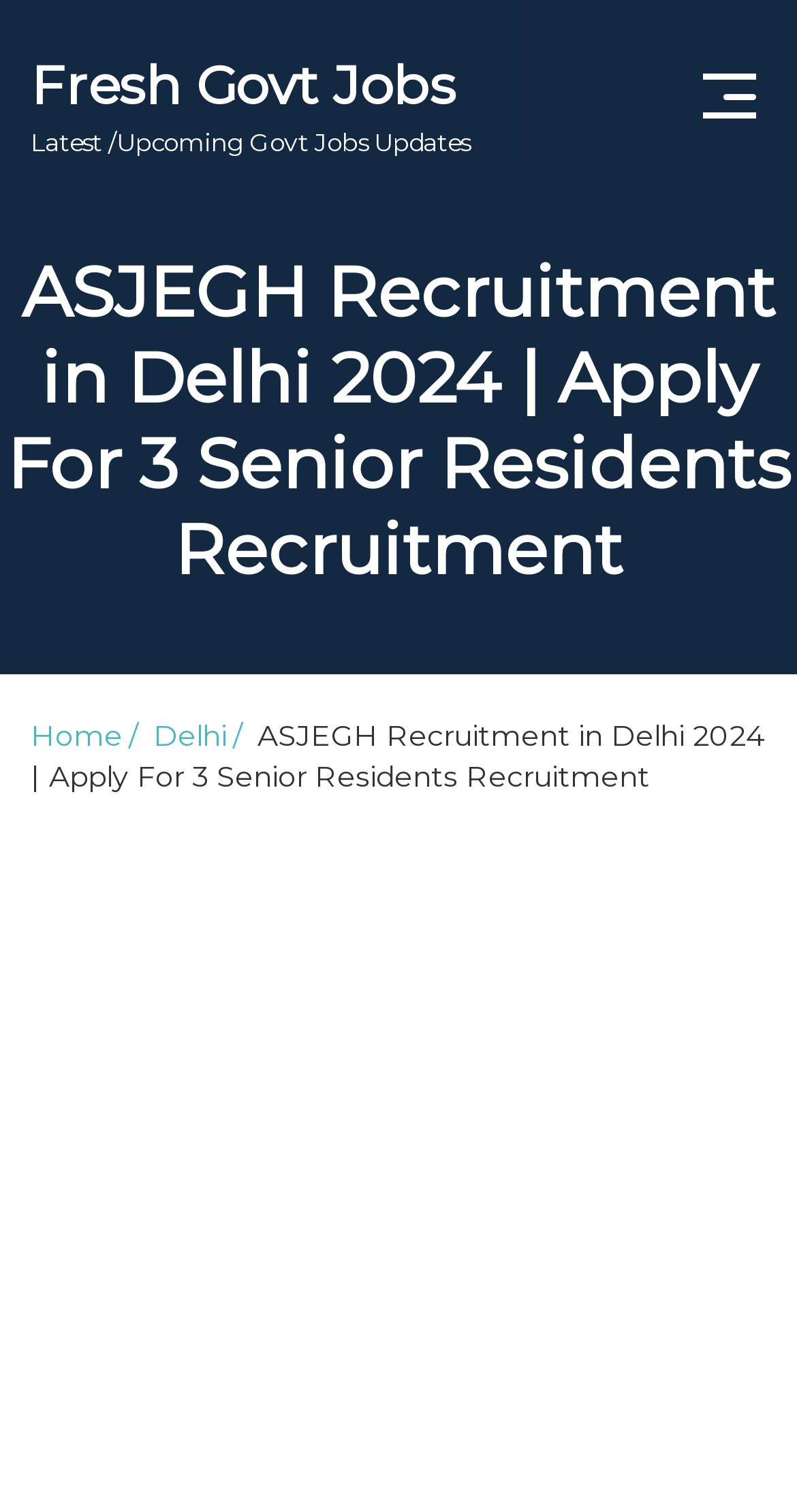Use a single word or phrase to answer the following:
How many Senior Residents Recruitment are available?

3